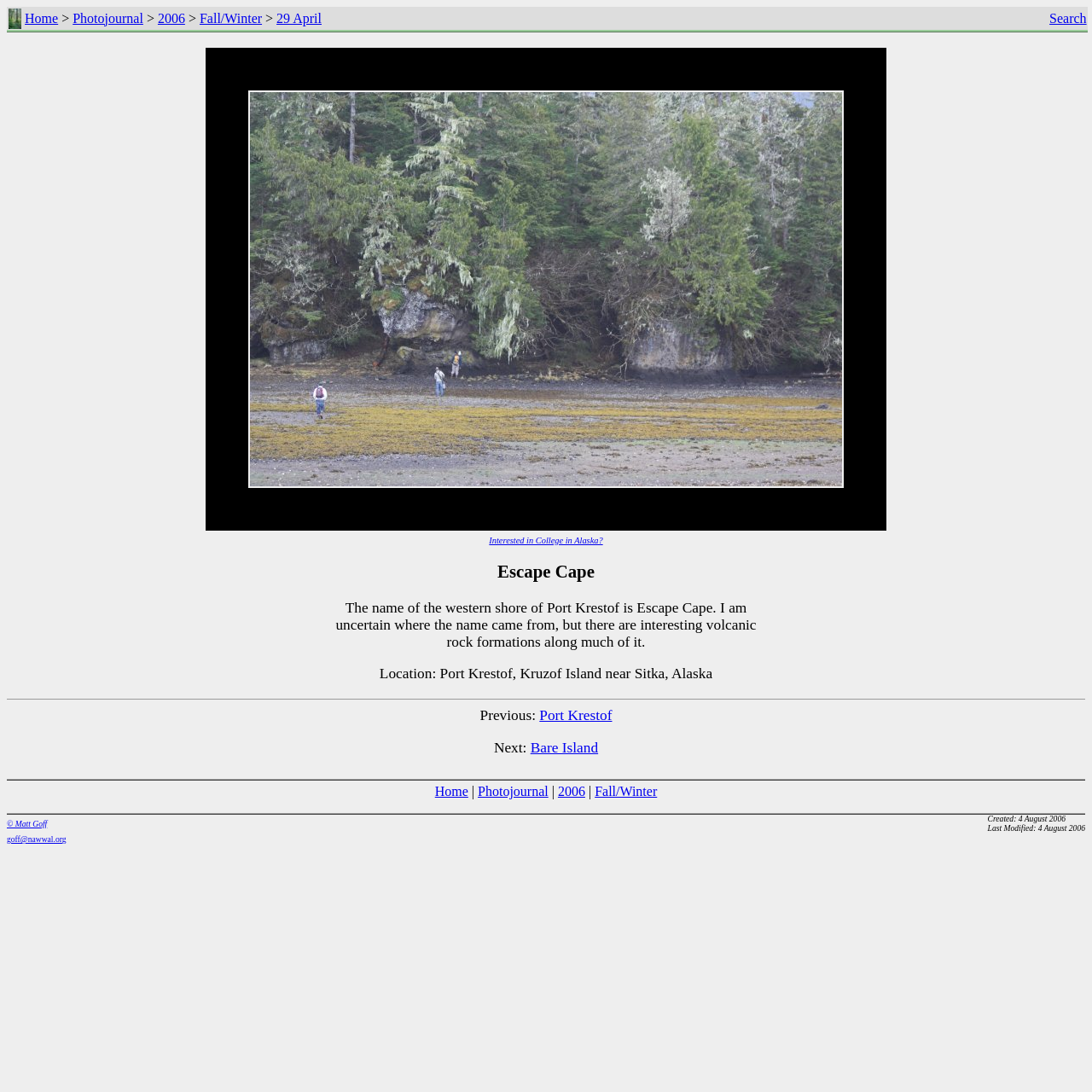Where is Port Krestof located?
Analyze the image and deliver a detailed answer to the question.

I found this answer by reading the static text element that says 'Location: Port Krestof, Kruzof Island near Sitka, Alaska'.